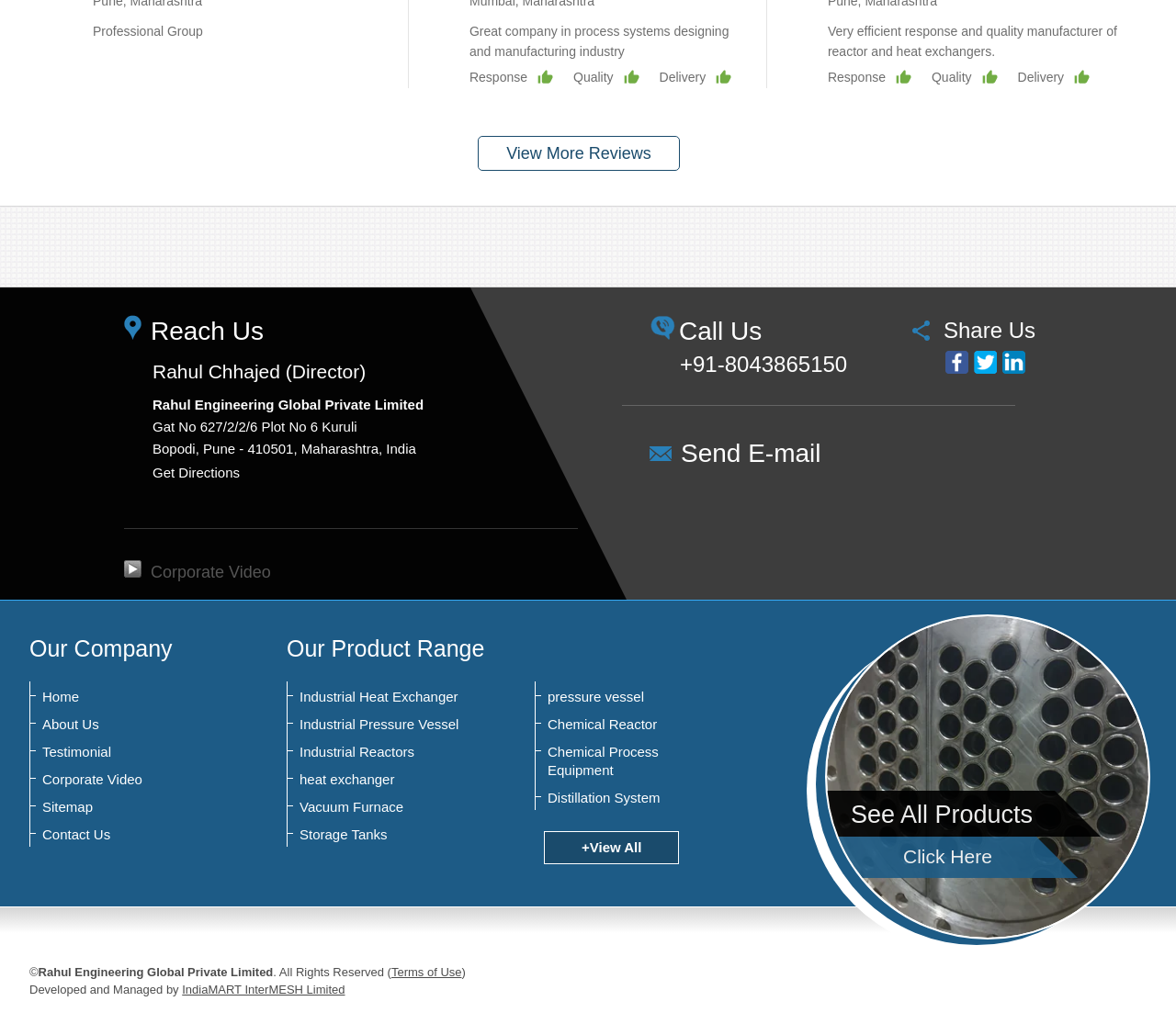Answer the question below in one word or phrase:
What is the address mentioned on the webpage?

Gat No 627/2/2/6 Plot No 6 Kuruli, Bopodi, Pune - 410501, Maharashtra, India